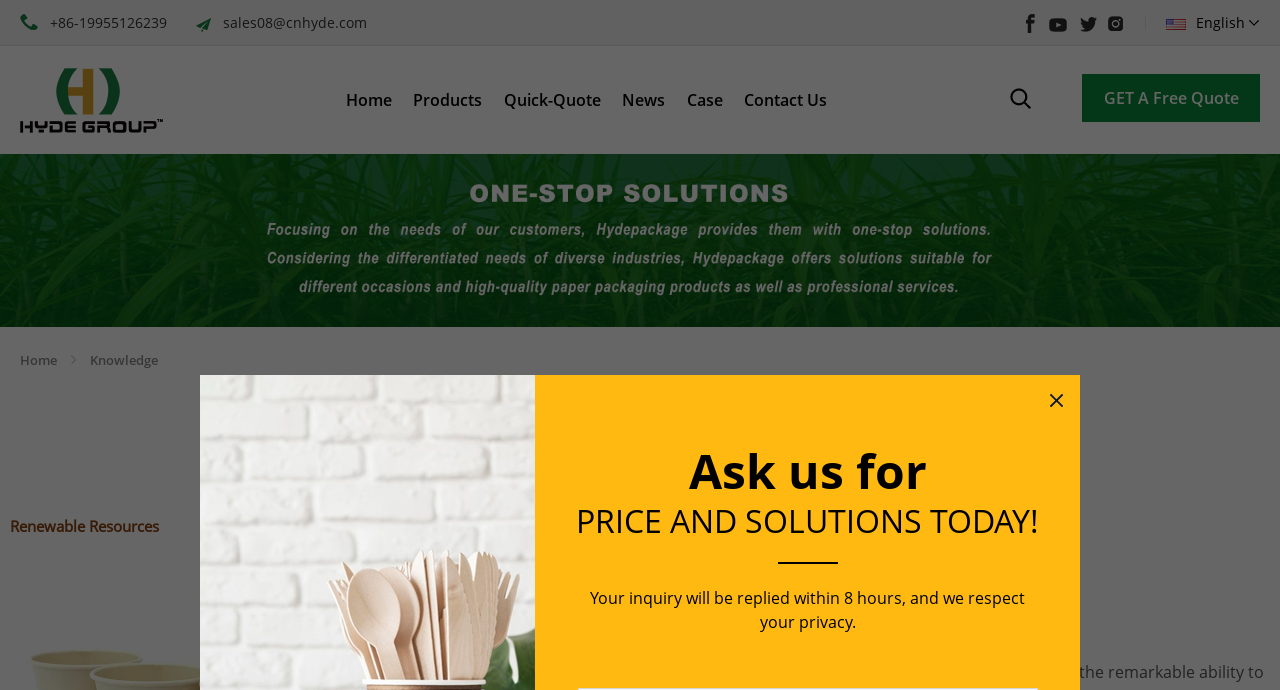Please provide a comprehensive answer to the question below using the information from the image: What social media platforms does the company have?

The social media links can be found at the top right corner of the webpage, below the language selection dropdown.